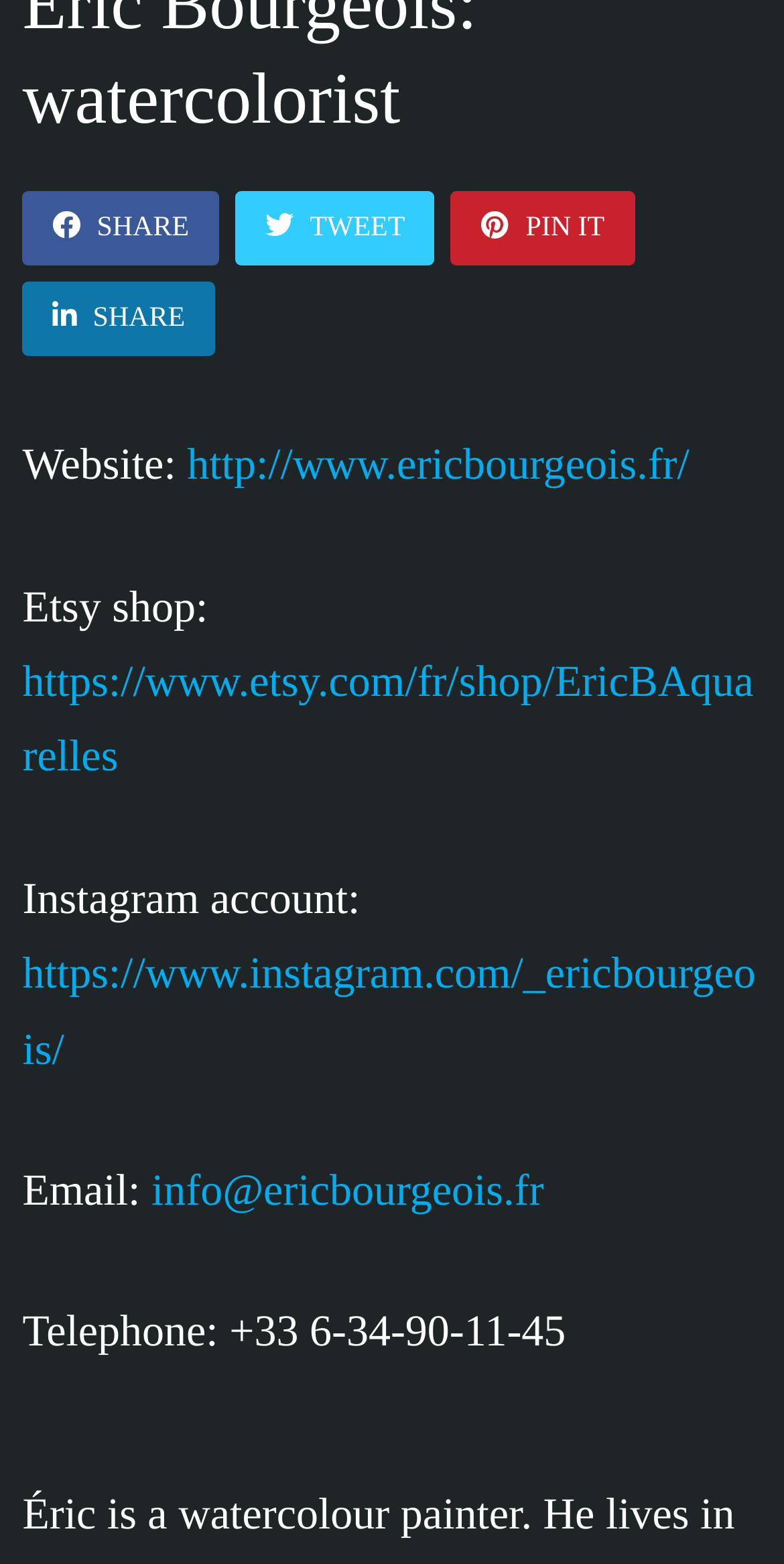Based on the element description: "Pin It", identify the bounding box coordinates for this UI element. The coordinates must be four float numbers between 0 and 1, listed as [left, top, right, bottom].

[0.576, 0.123, 0.81, 0.17]